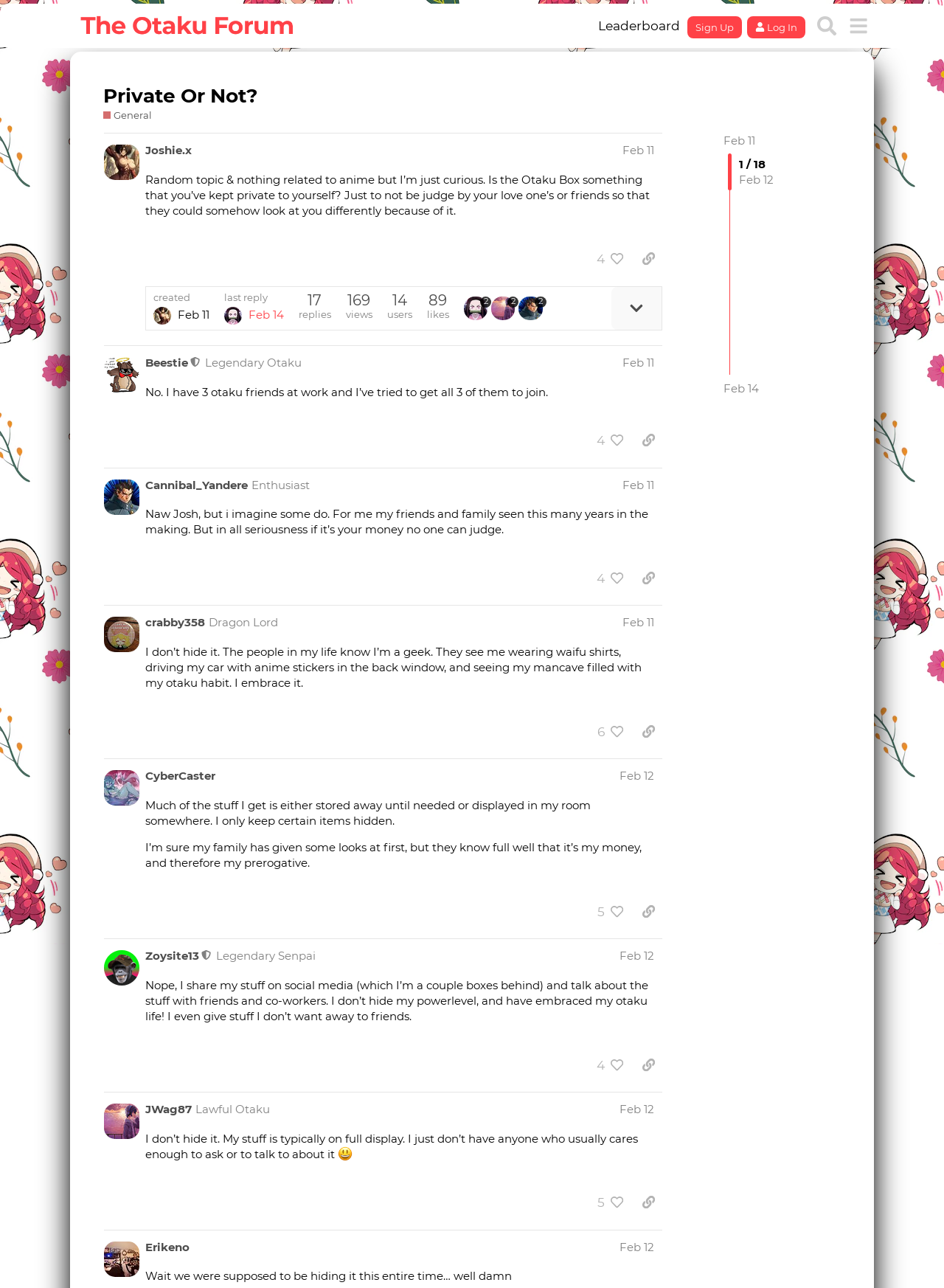Analyze the image and answer the question with as much detail as possible: 
How many replies does the first post have?

I looked at the first post and found the text '17 replies' which indicates that the post has 17 replies.